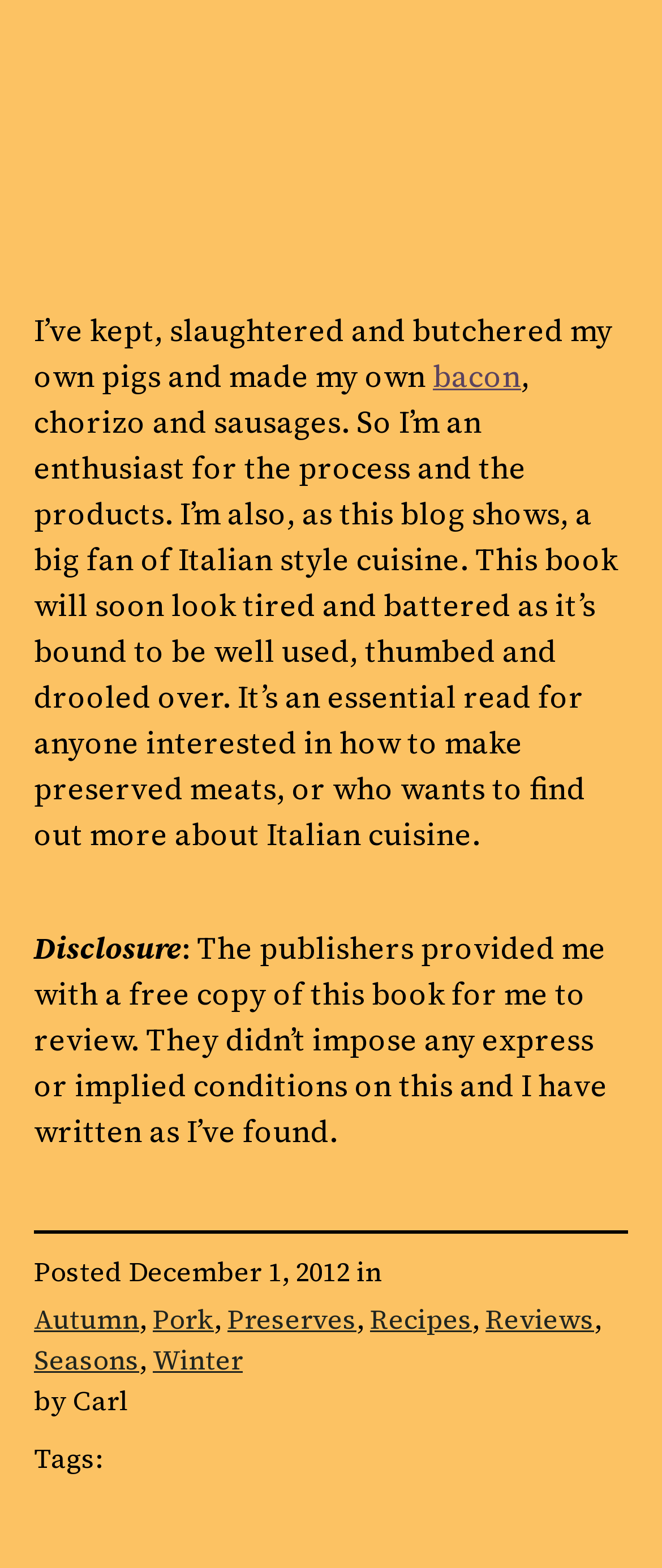What categories is the post filed under? Look at the image and give a one-word or short phrase answer.

Autumn, Pork, Preserves, Recipes, Reviews, Seasons, Winter